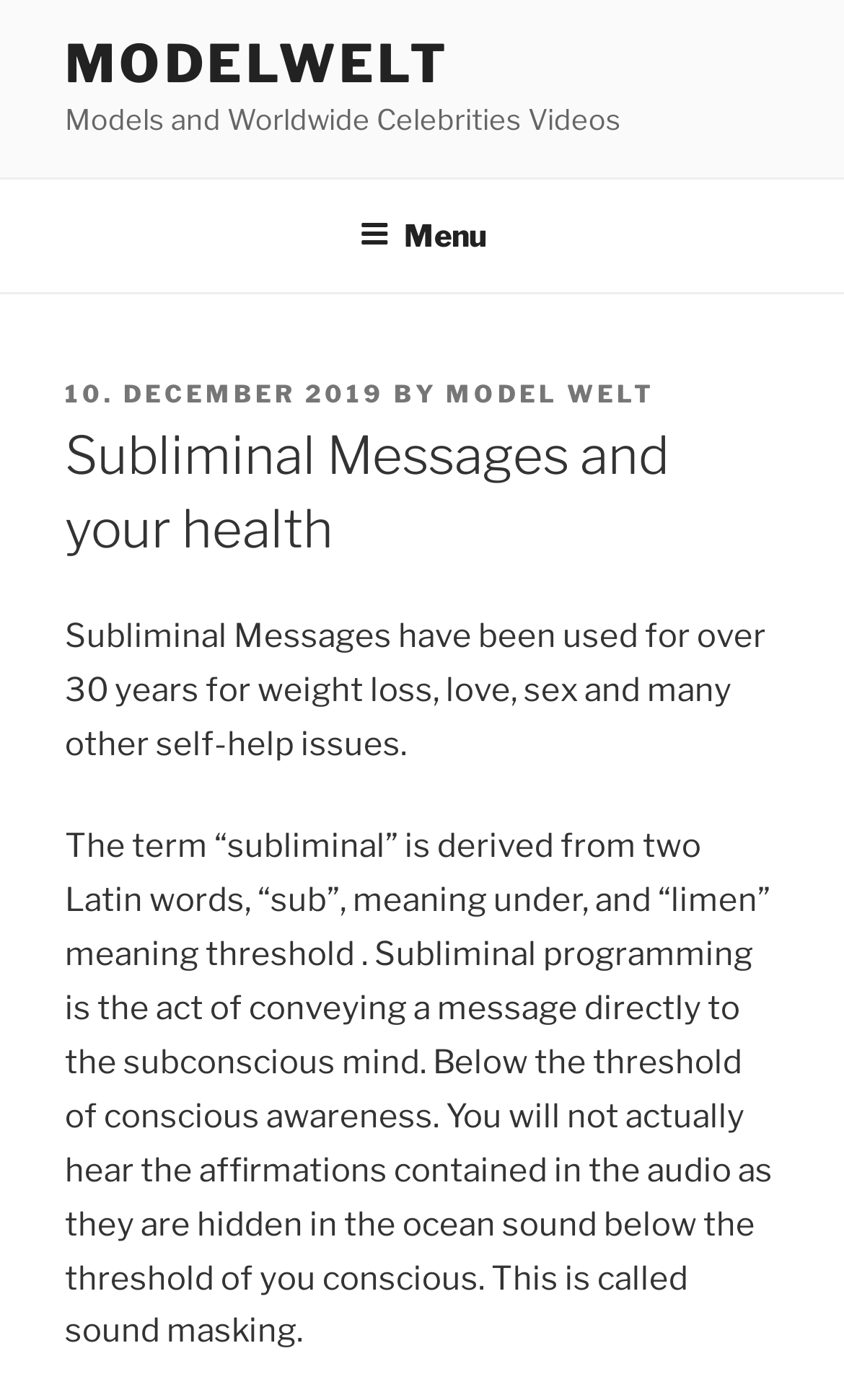Locate the bounding box coordinates for the element described below: "Menu". The coordinates must be four float values between 0 and 1, formatted as [left, top, right, bottom].

None